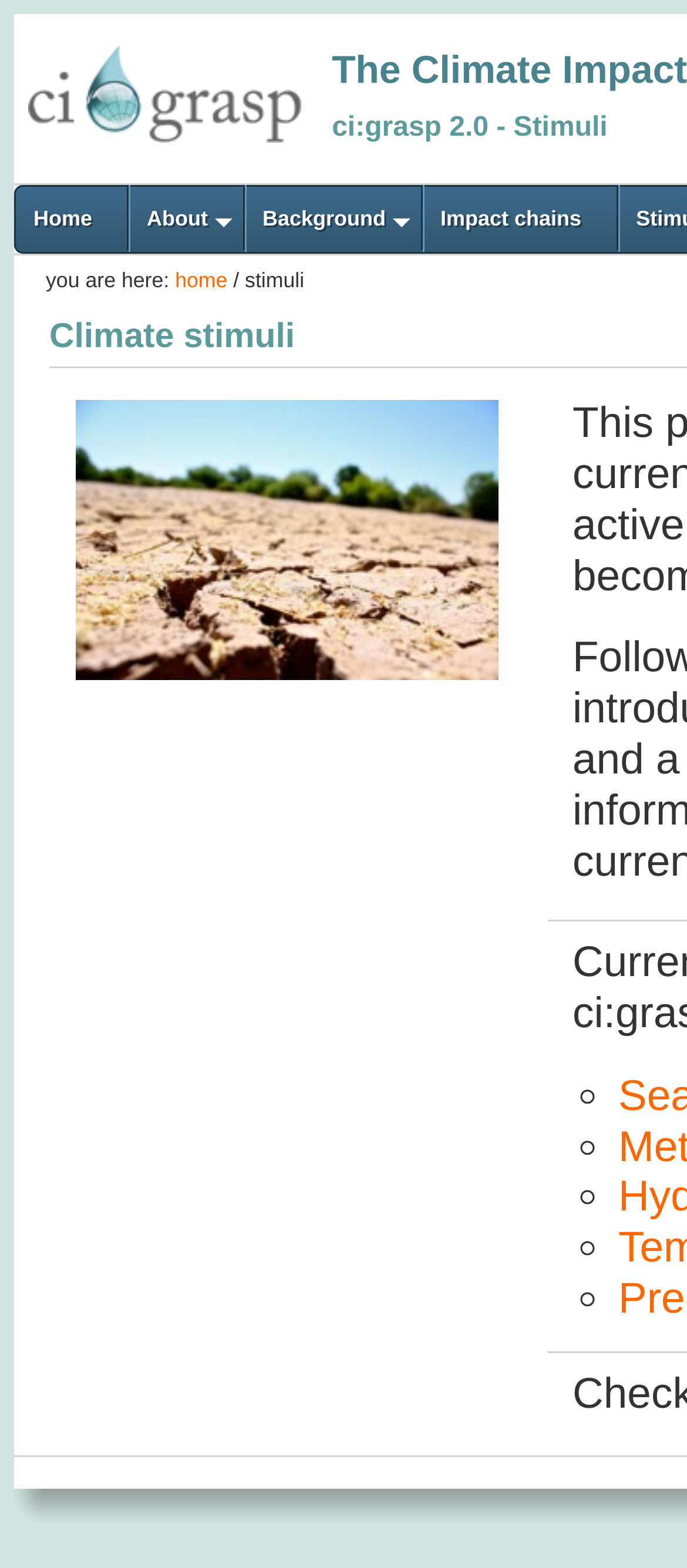Provide the bounding box coordinates for the specified HTML element described in this description: "Blastoidea". The coordinates should be four float numbers ranging from 0 to 1, in the format [left, top, right, bottom].

None